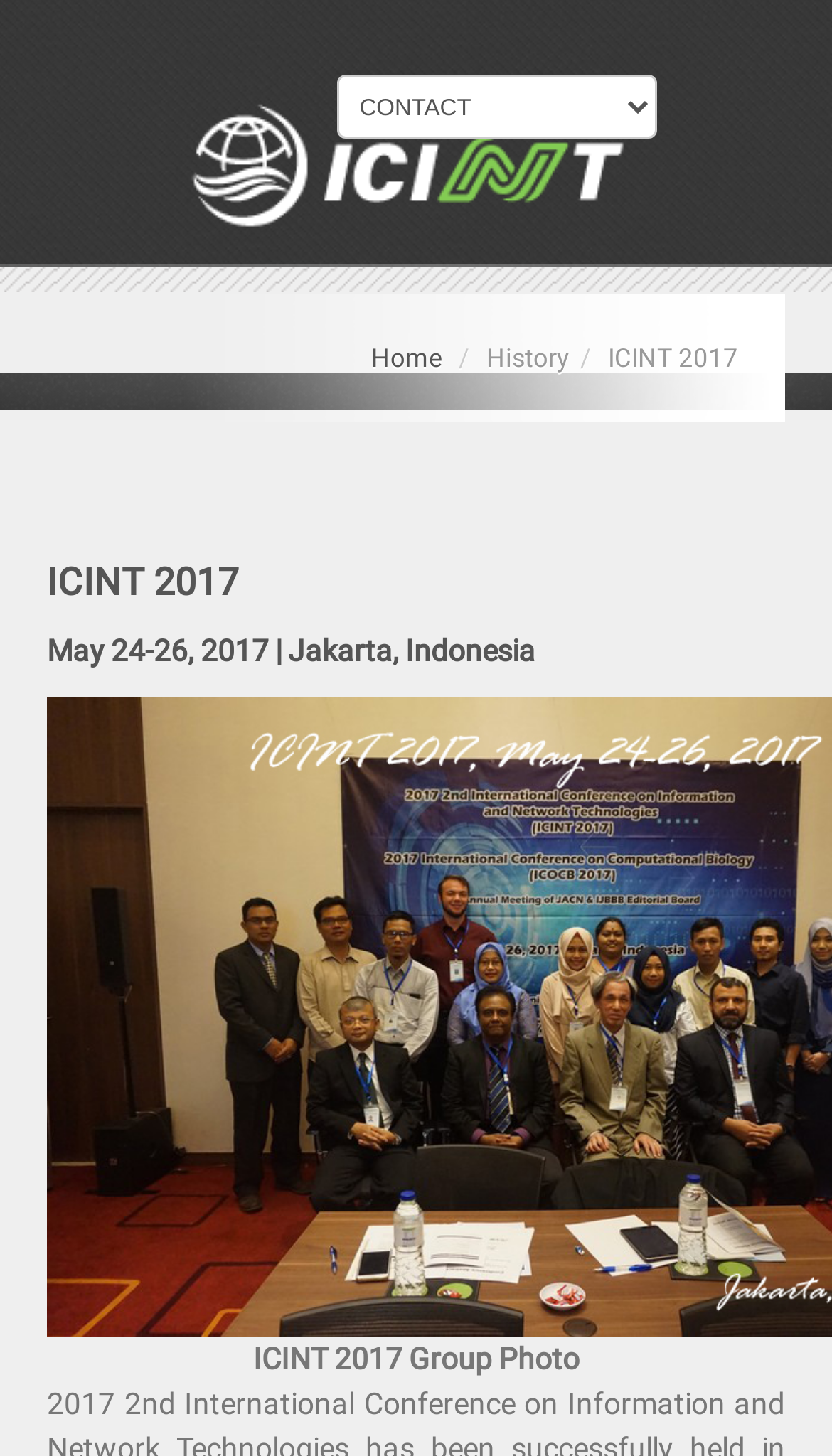Please analyze the image and give a detailed answer to the question:
What is the theme of the webpage?

I observed that the webpage has multiple instances of 'ICINT' in its content, including the root element, links, and headings. Therefore, I infer that the theme of the webpage is related to ICINT.